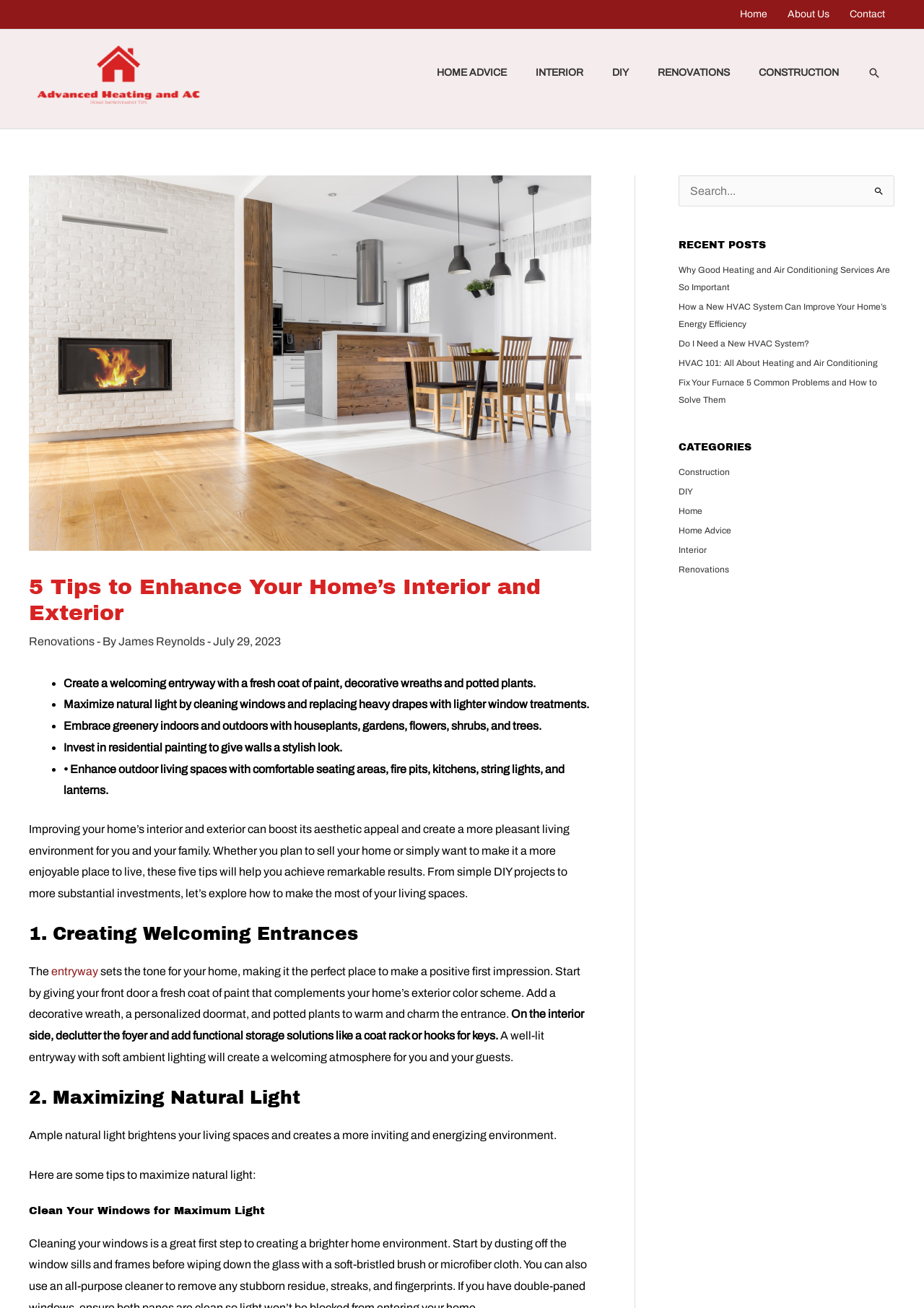Based on the image, provide a detailed and complete answer to the question: 
What is the author of the article?

The author of the article can be found in the section below the title '5 Tips to Enhance Your Home’s Interior and Exterior'. The text '- By James Reynolds' indicates that James Reynolds is the author of the article.